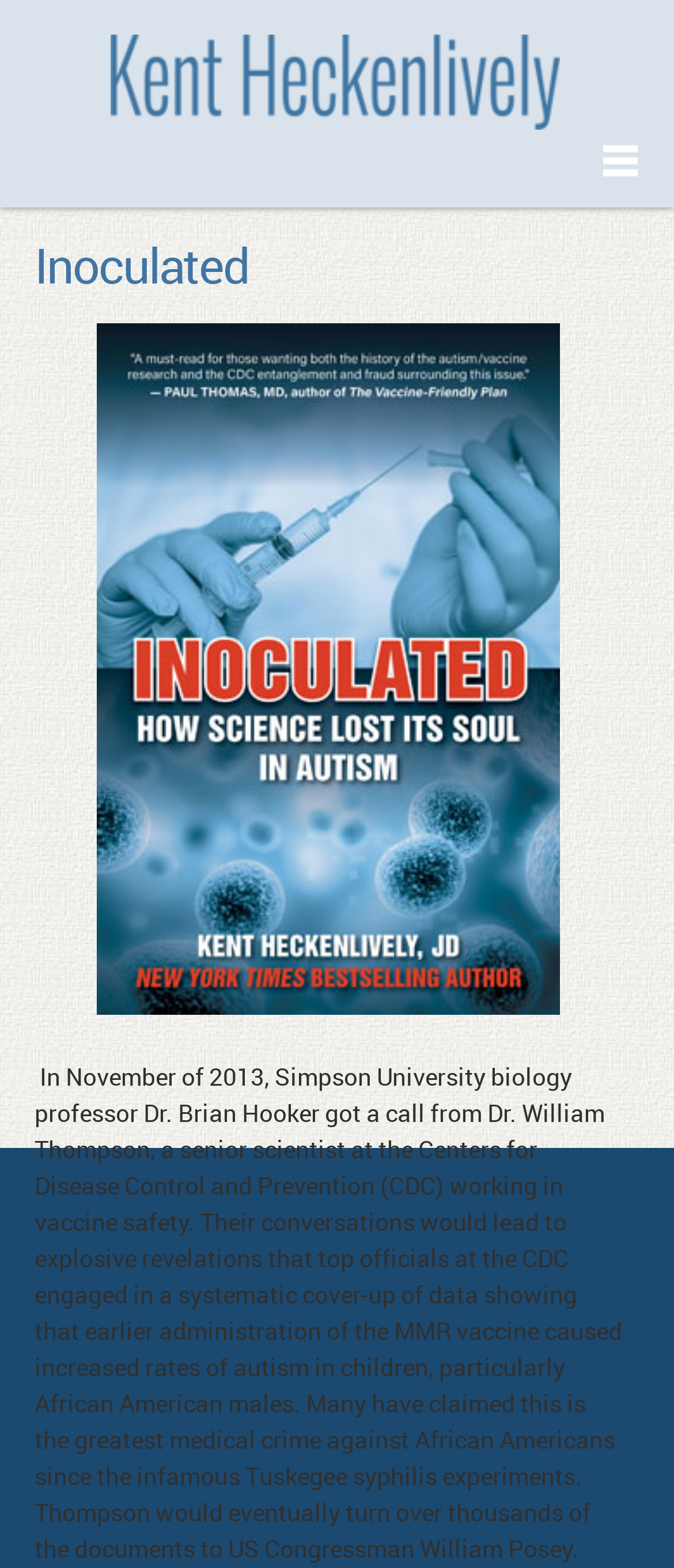Who is the professor mentioned in the article? Using the information from the screenshot, answer with a single word or phrase.

Dr. Brian Hooker